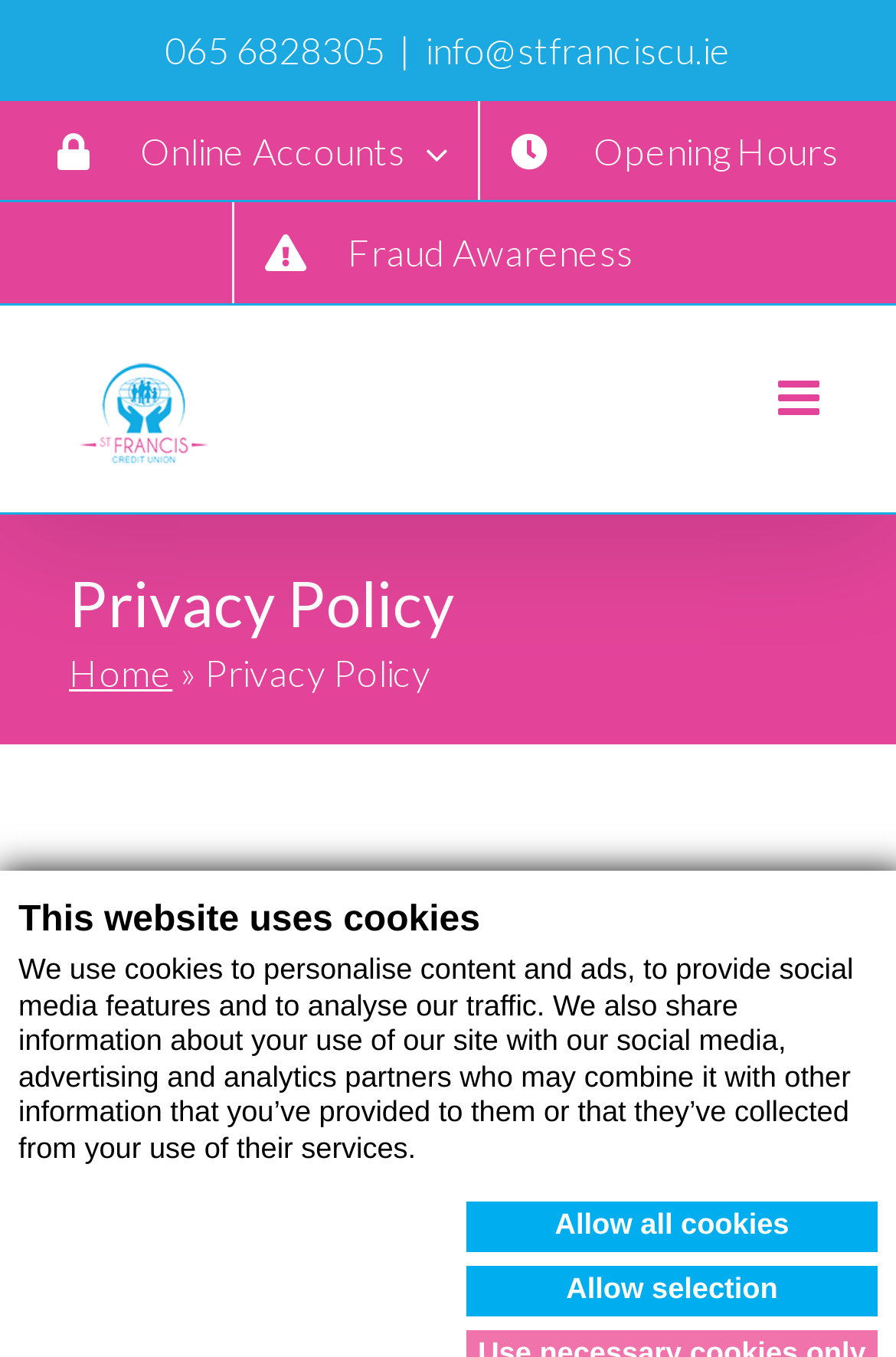Carefully examine the image and provide an in-depth answer to the question: What is the phone number of St. Francis Credit Union?

I found the phone number by looking at the top section of the webpage, where the contact information is usually displayed. The phone number is written in plain text as '065 6828305'.